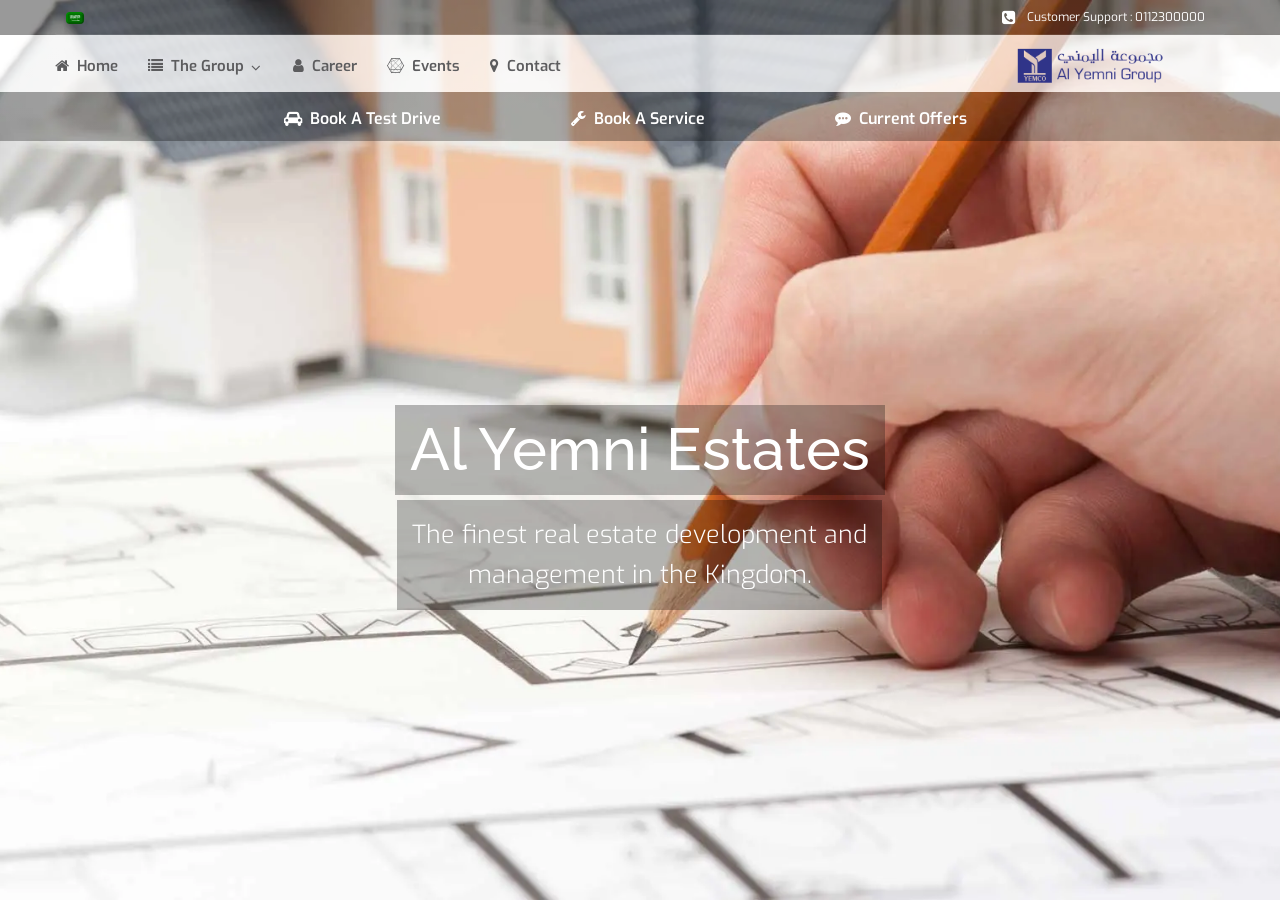Please identify the bounding box coordinates for the region that you need to click to follow this instruction: "Book A Test Drive".

[0.221, 0.106, 0.344, 0.154]